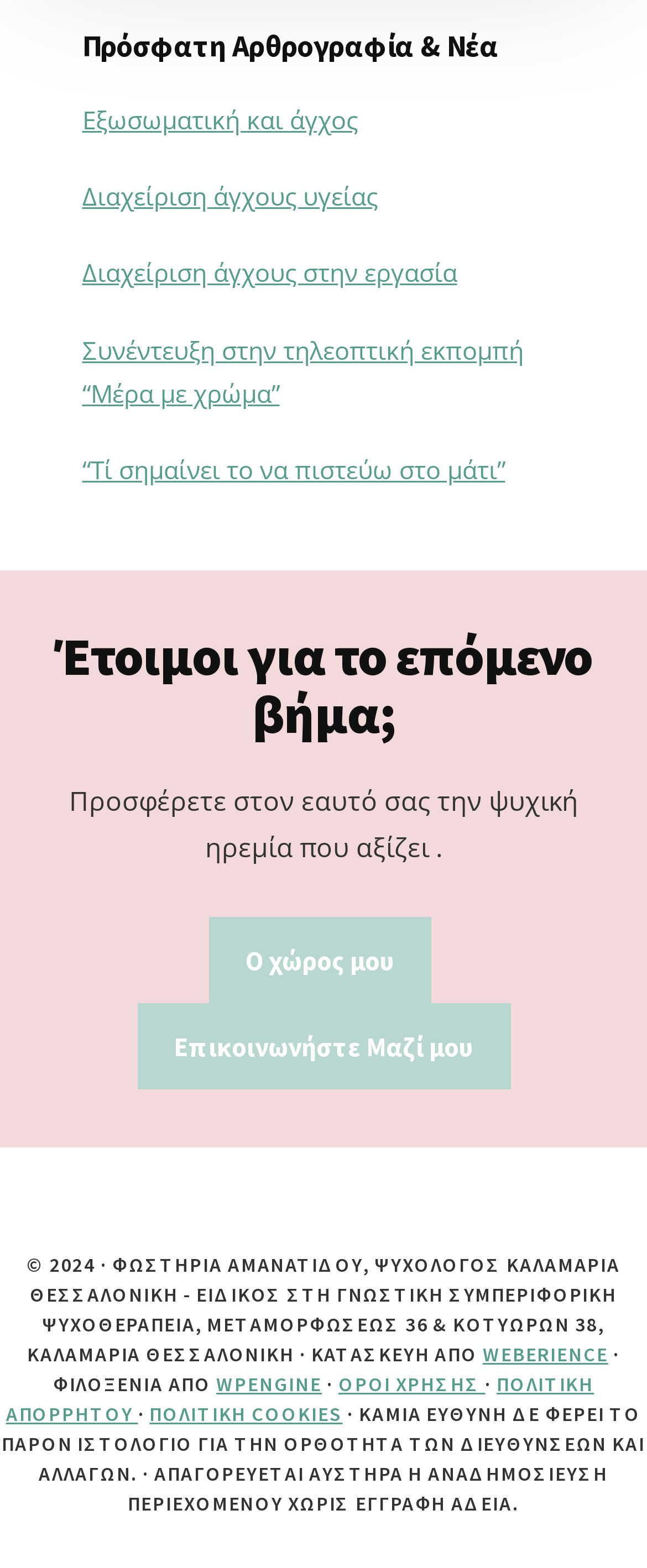Provide a single word or phrase to answer the given question: 
What is the main topic of the webpage?

Psychology